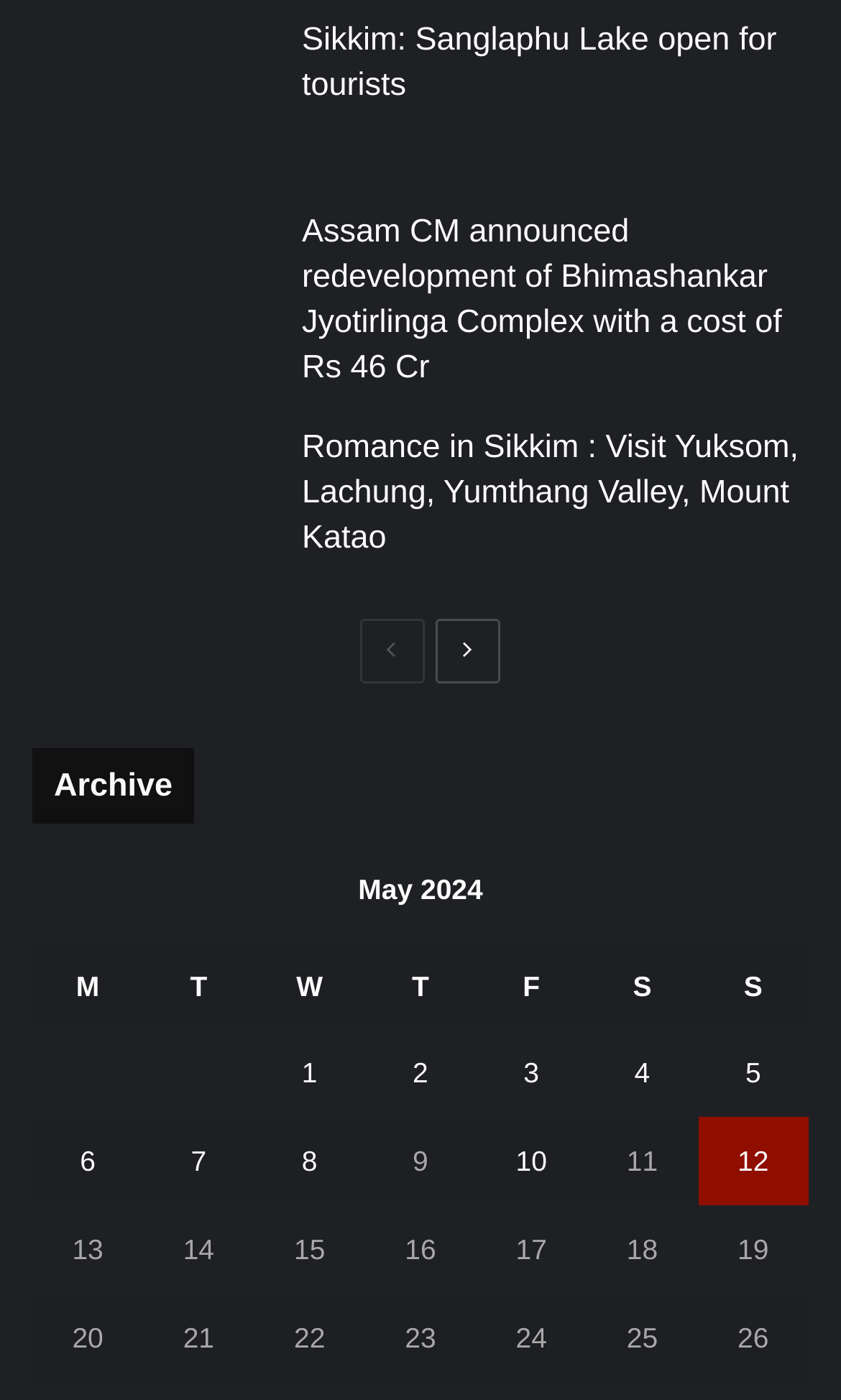Determine the bounding box coordinates of the clickable region to carry out the instruction: "View news about Sikkim: Sanglaphu Lake".

[0.038, 0.012, 0.321, 0.128]